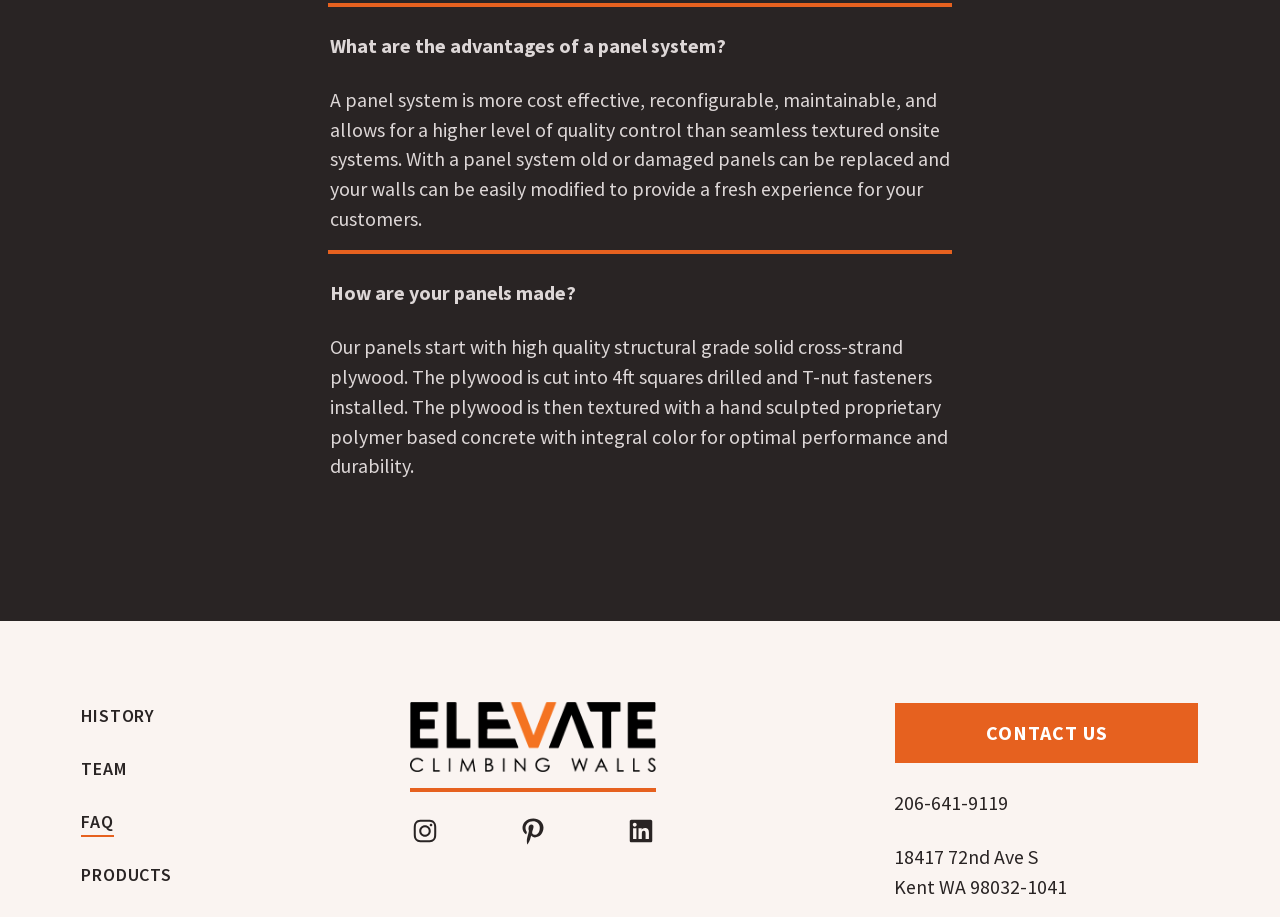Please identify the bounding box coordinates of the clickable element to fulfill the following instruction: "Click on the 'CONTACT US' link". The coordinates should be four float numbers between 0 and 1, i.e., [left, top, right, bottom].

[0.698, 0.765, 0.937, 0.833]